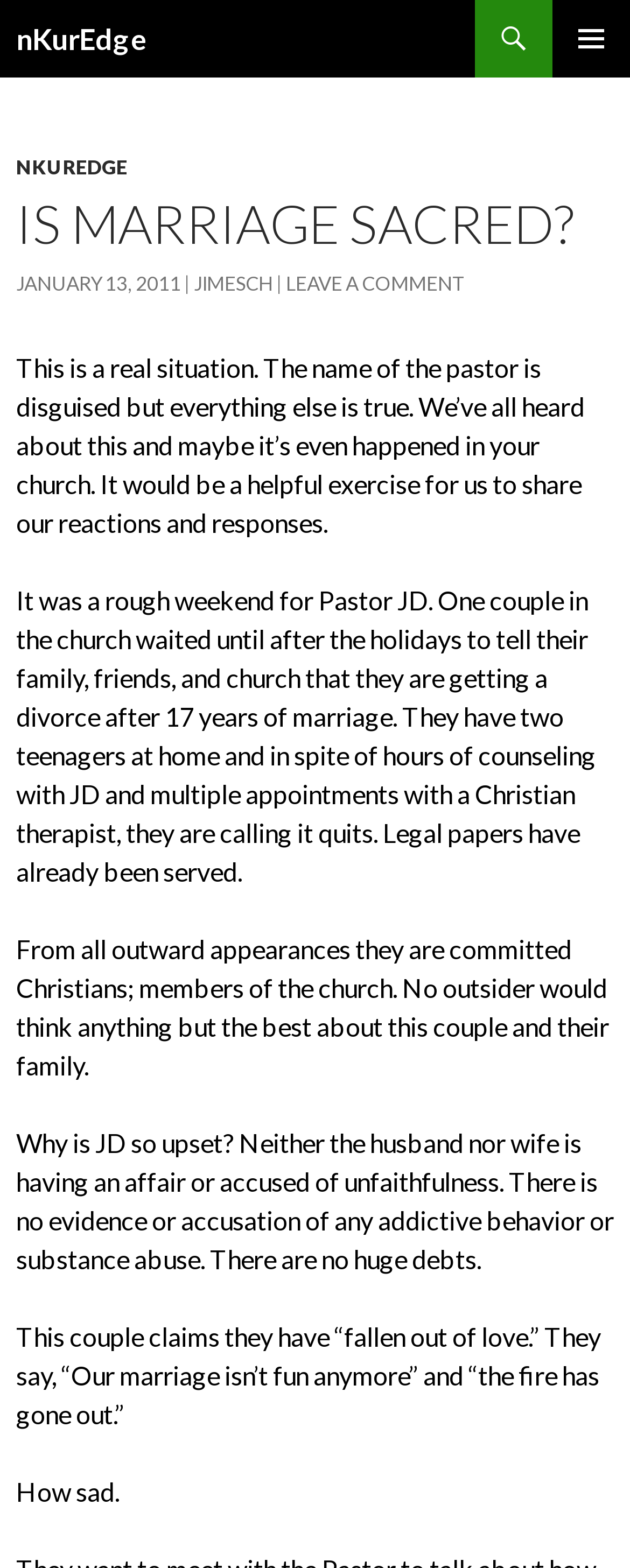How many years were the couple married?
Please provide a detailed answer to the question.

According to the text, the couple was married for 17 years before deciding to get a divorce.